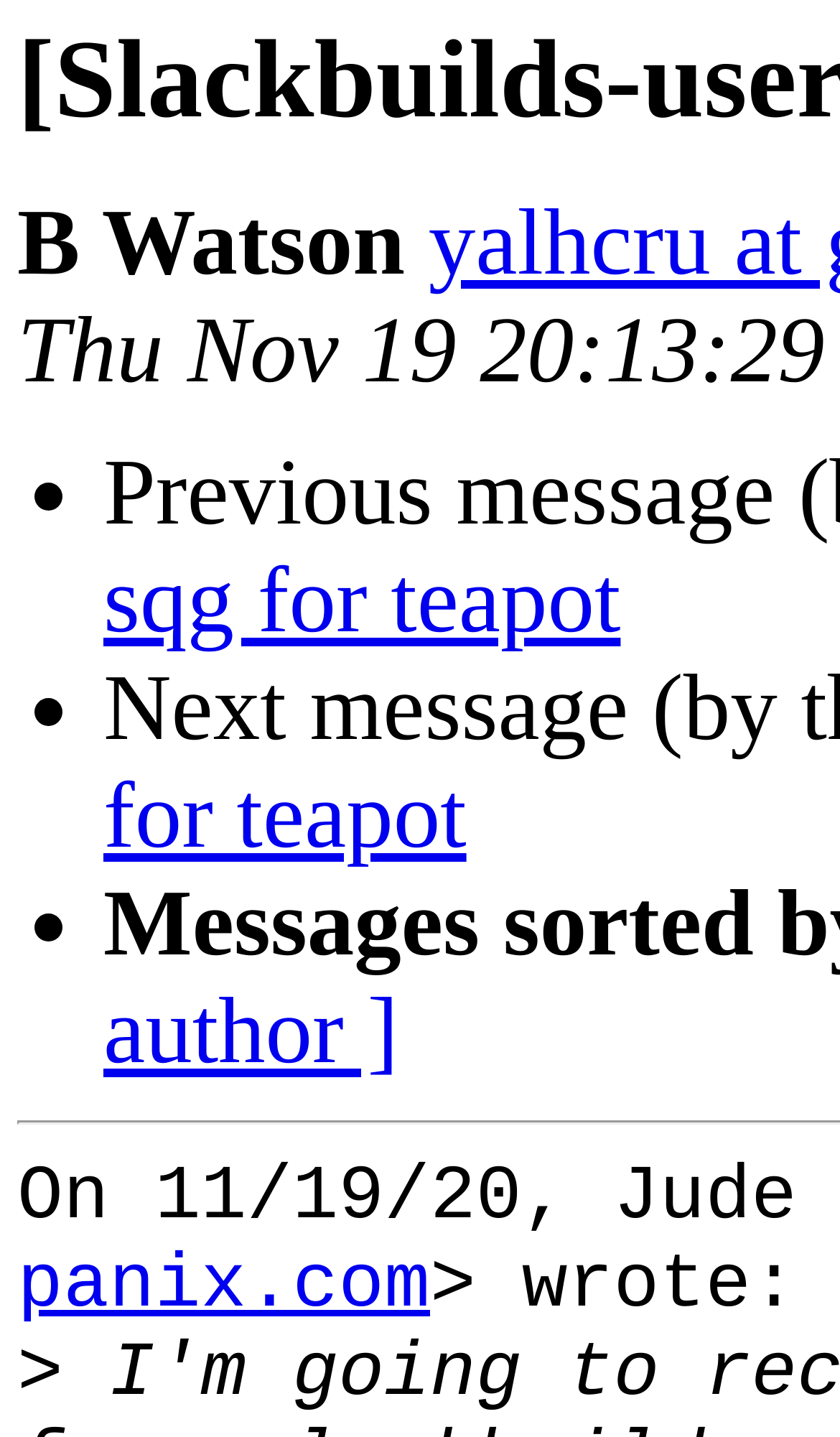Please identify the primary heading of the webpage and give its text content.

[Slackbuilds-users] sqg for teapot